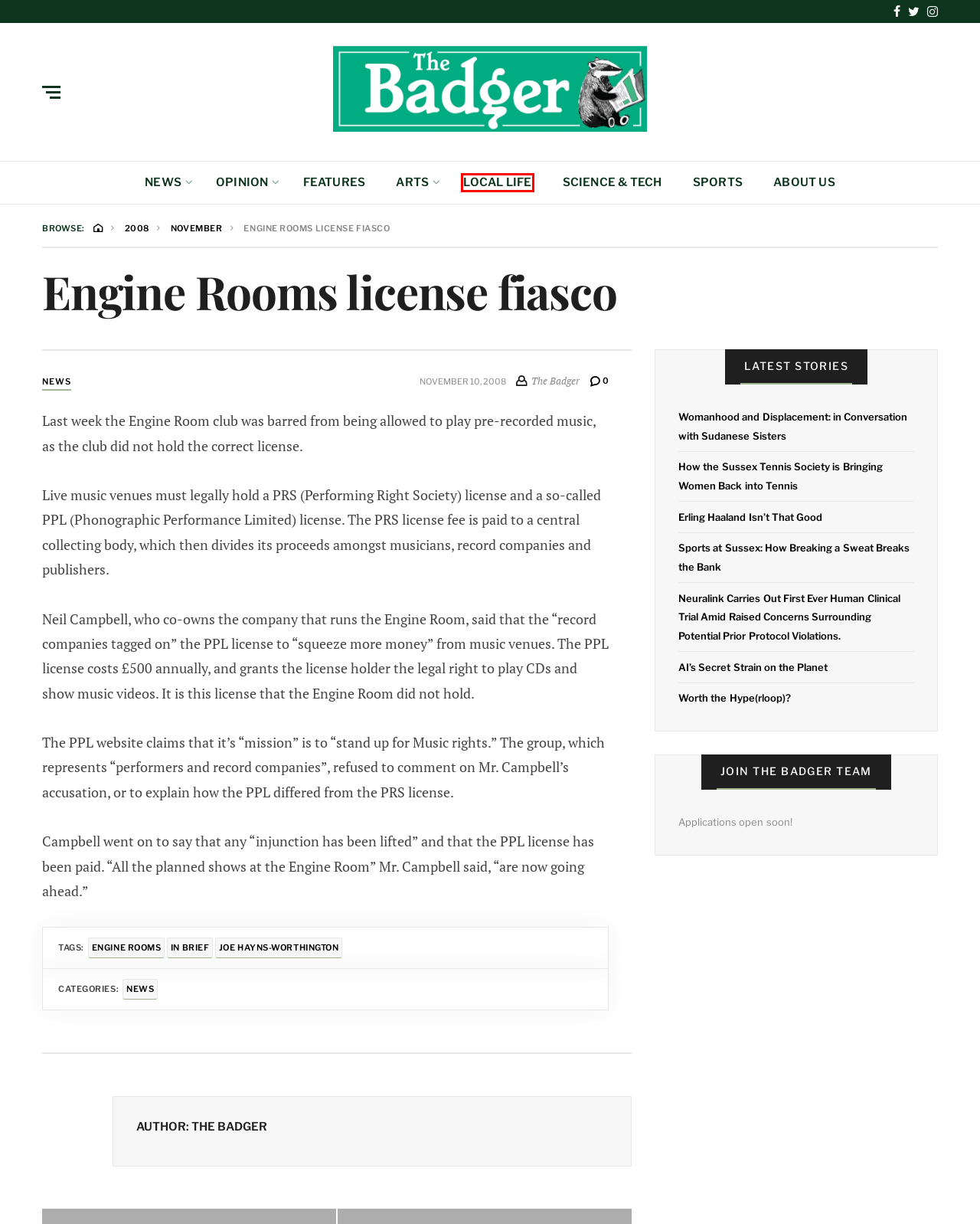Observe the screenshot of a webpage with a red bounding box around an element. Identify the webpage description that best fits the new page after the element inside the bounding box is clicked. The candidates are:
A. Worth the Hype(rloop)? – The Badger
B. About US – The Badger
C. Science & Technology – The Badger
D. In Brief – The Badger
E. The Badger – University of Sussex Students' Newspaper
F. Sports at Sussex: How Breaking a Sweat Breaks the Bank – The Badger
G. Local Life – The Badger
H. AI’s Secret Strain on the Planet – The Badger

G